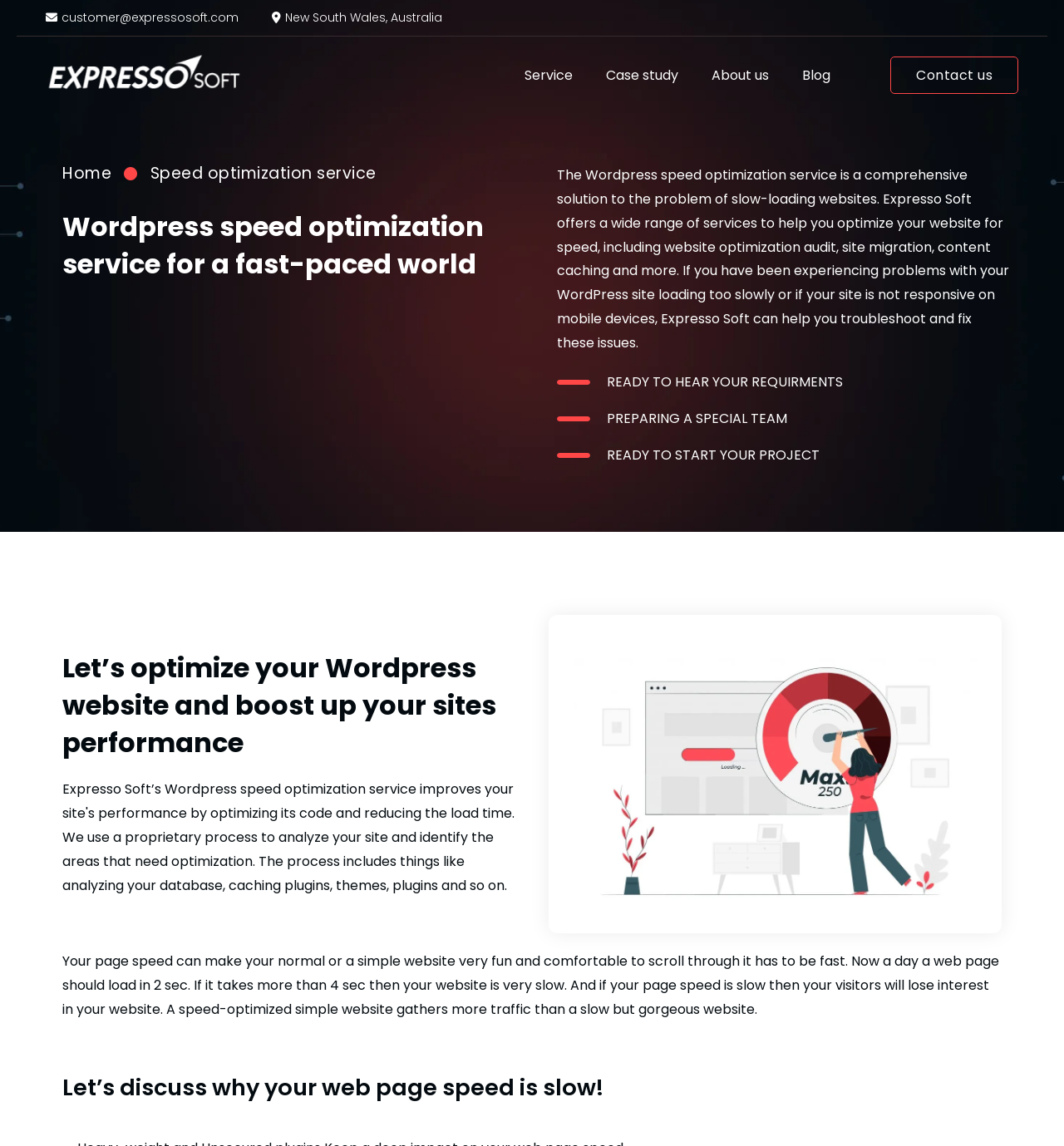Provide an in-depth caption for the webpage.

The webpage is about Expresso Soft's speed optimization service for websites. At the top left, there is a link to contact "customer@expressosoft.com" and a static text displaying "New South Wales, Australia". Below this, there is a link to "Bricks Playground by Cosmos & Co." with an accompanying image.

On the top right, there is a horizontal menubar with four menu items: "Service", "Case study", "About us", and "Blog". Each menu item has a corresponding link.

Below the menubar, there is a prominent heading that reads "Wordpress speed optimization service for a fast-paced world". This is followed by a paragraph of text that explains the service offered by Expresso Soft, including website optimization audit, site migration, content caching, and more.

To the right of this text, there are three static texts arranged vertically, stating "READY TO HEAR YOUR REQUIRMENTS", "PREPARING A SPECIAL TEAM", and "READY TO START YOUR PROJECT".

Further down, there is another heading that reads "Let’s optimize your Wordpress website and boost up your sites performance". Below this, there is a link to "Page Speed Optimization Service" with an accompanying image. The image is quite large, taking up most of the width of the page.

Finally, there is a static text that explains the importance of page speed, stating that a slow-loading website can lose visitors' interest. The text also mentions that a speed-optimized website can gather more traffic than a slow but visually appealing one. The page ends with a question, "Let’s discuss why your web page speed is slow!"